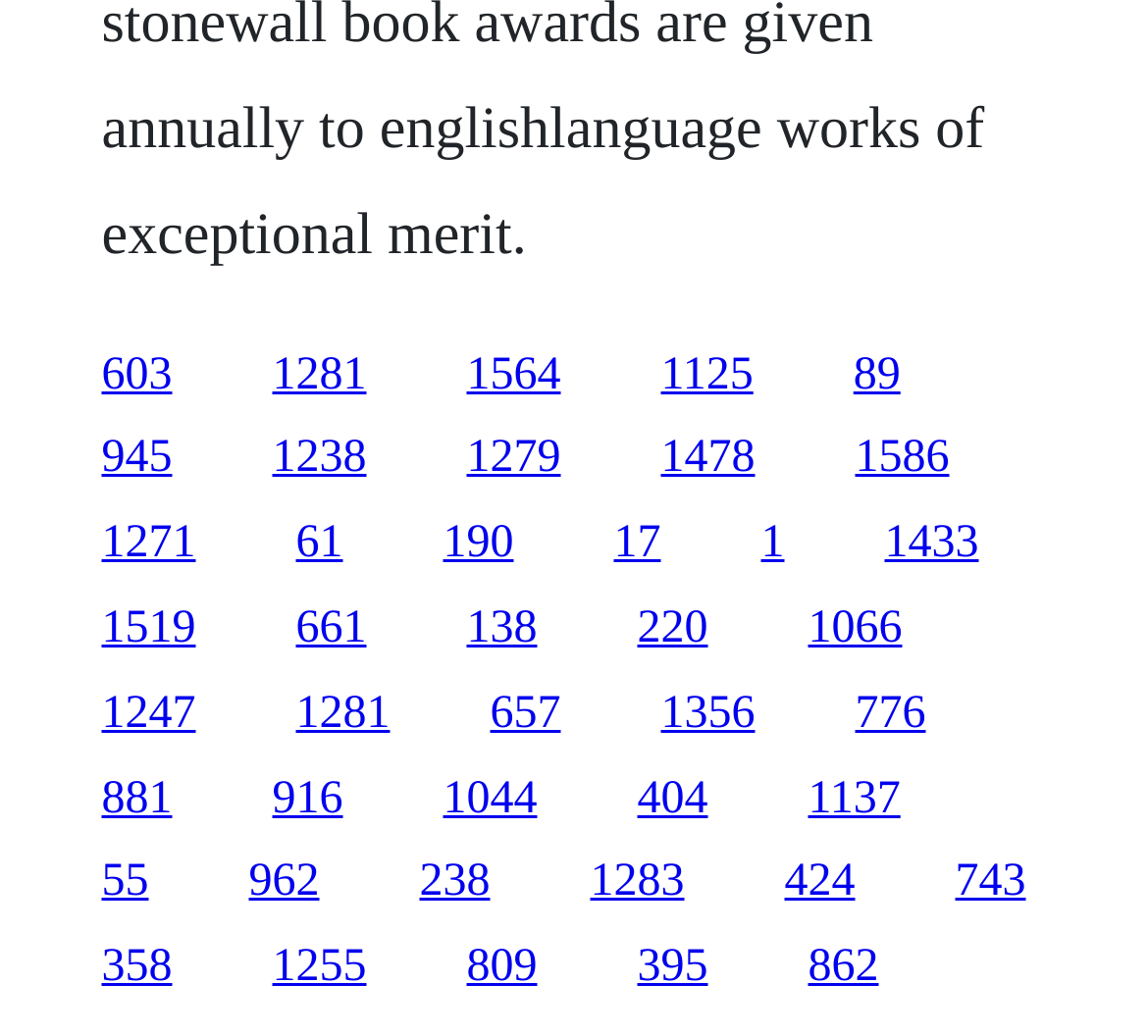How many links are on the webpage?
Using the visual information, respond with a single word or phrase.

30